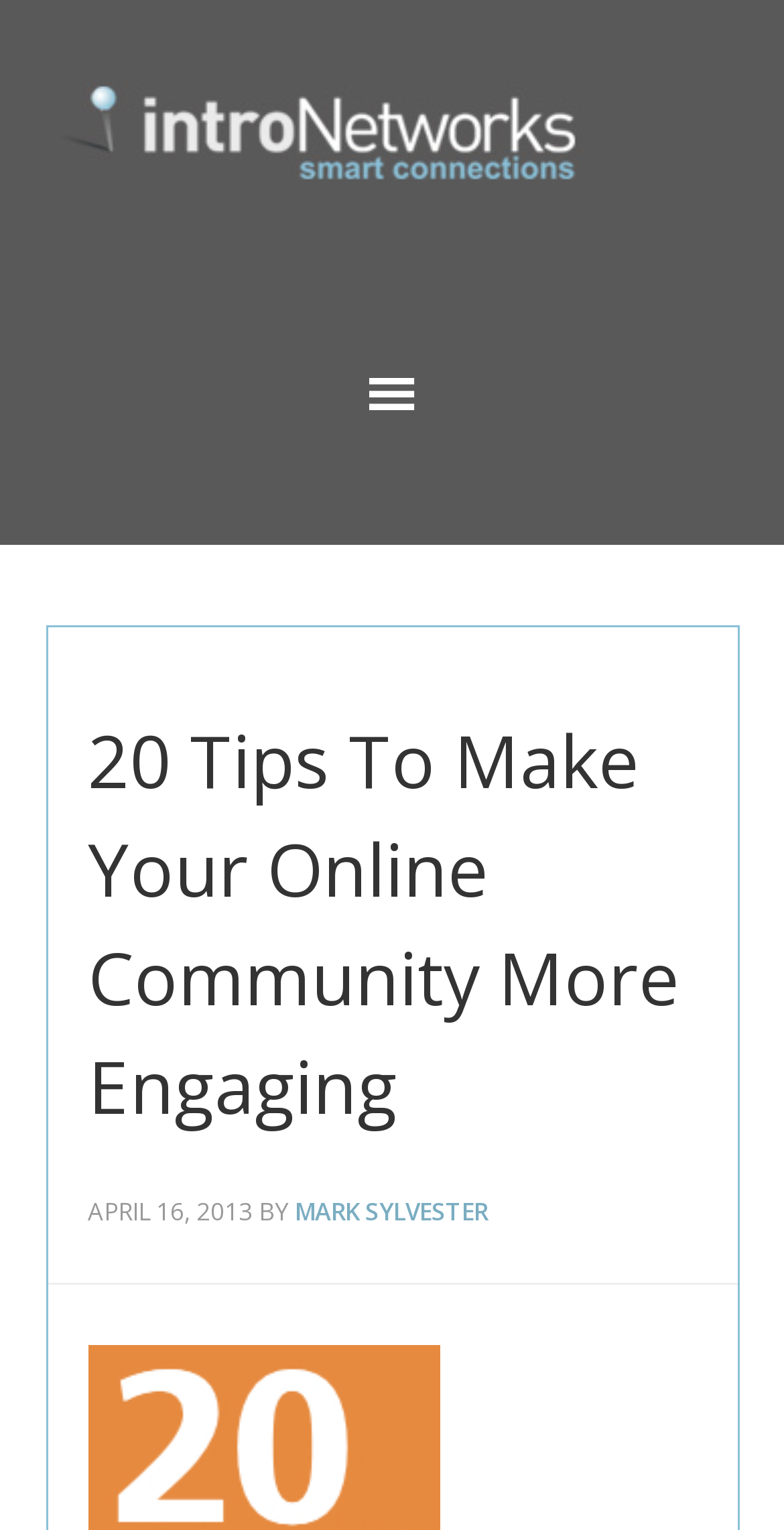Who is the author of the article?
Look at the image and provide a short answer using one word or a phrase.

MARK SYLVESTER